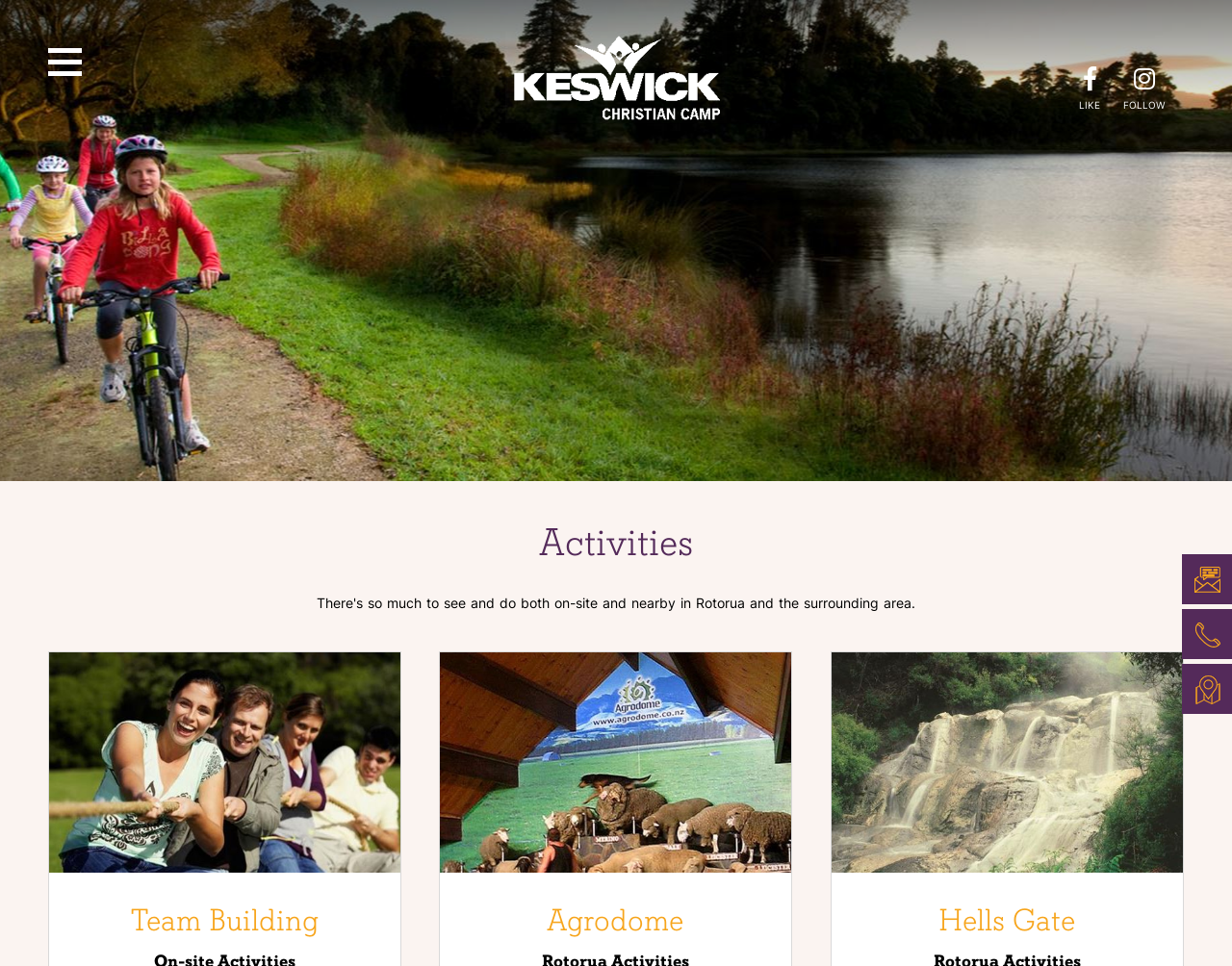Determine the bounding box of the UI element mentioned here: "parent_node: Team Building". The coordinates must be in the format [left, top, right, bottom] with values ranging from 0 to 1.

[0.04, 0.779, 0.325, 0.796]